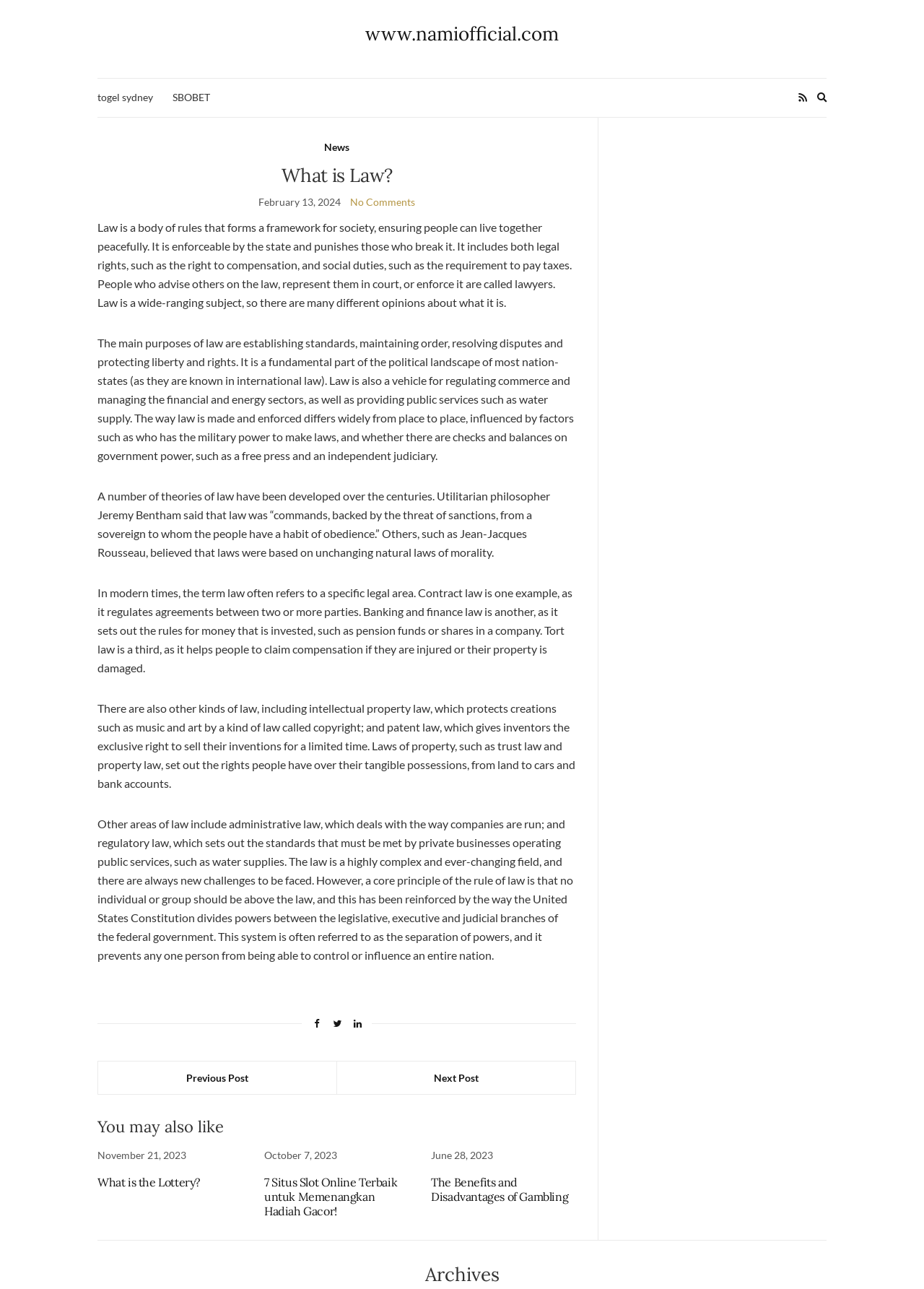Generate the main heading text from the webpage.

What is Law?